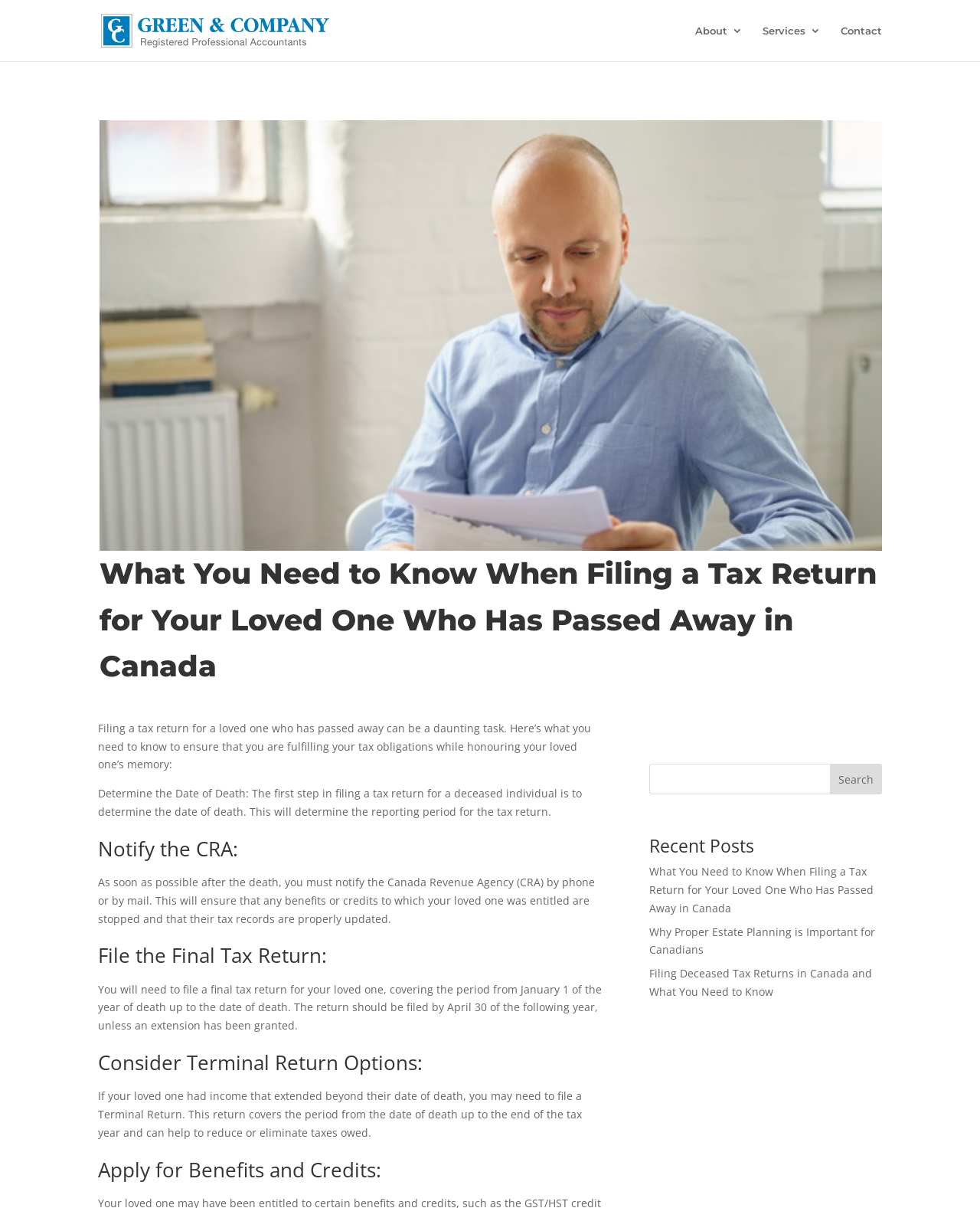Predict the bounding box coordinates of the UI element that matches this description: "About". The coordinates should be in the format [left, top, right, bottom] with each value between 0 and 1.

[0.709, 0.021, 0.758, 0.051]